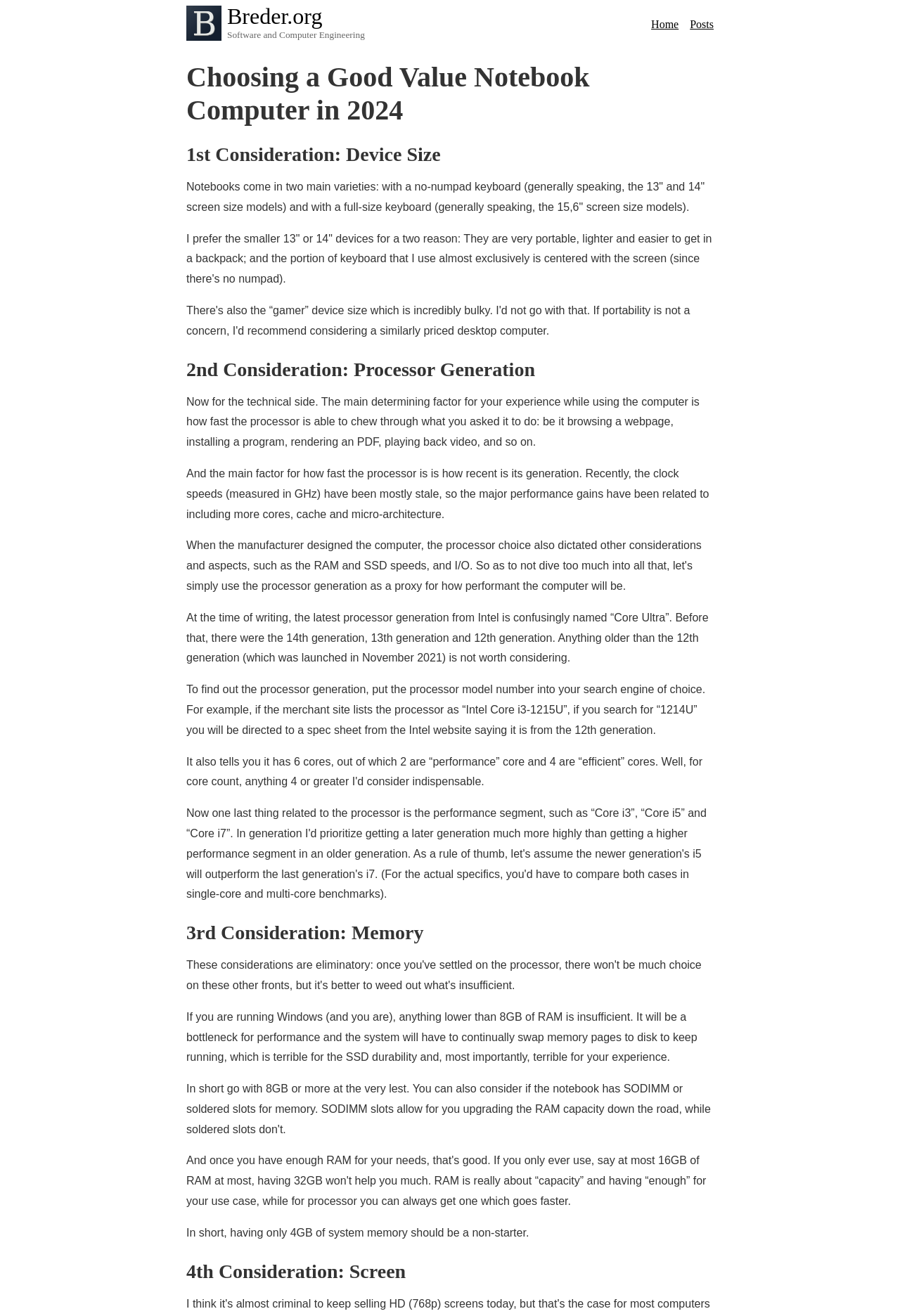What is the preferred notebook size?
Based on the image, provide your answer in one word or phrase.

13" or 14"